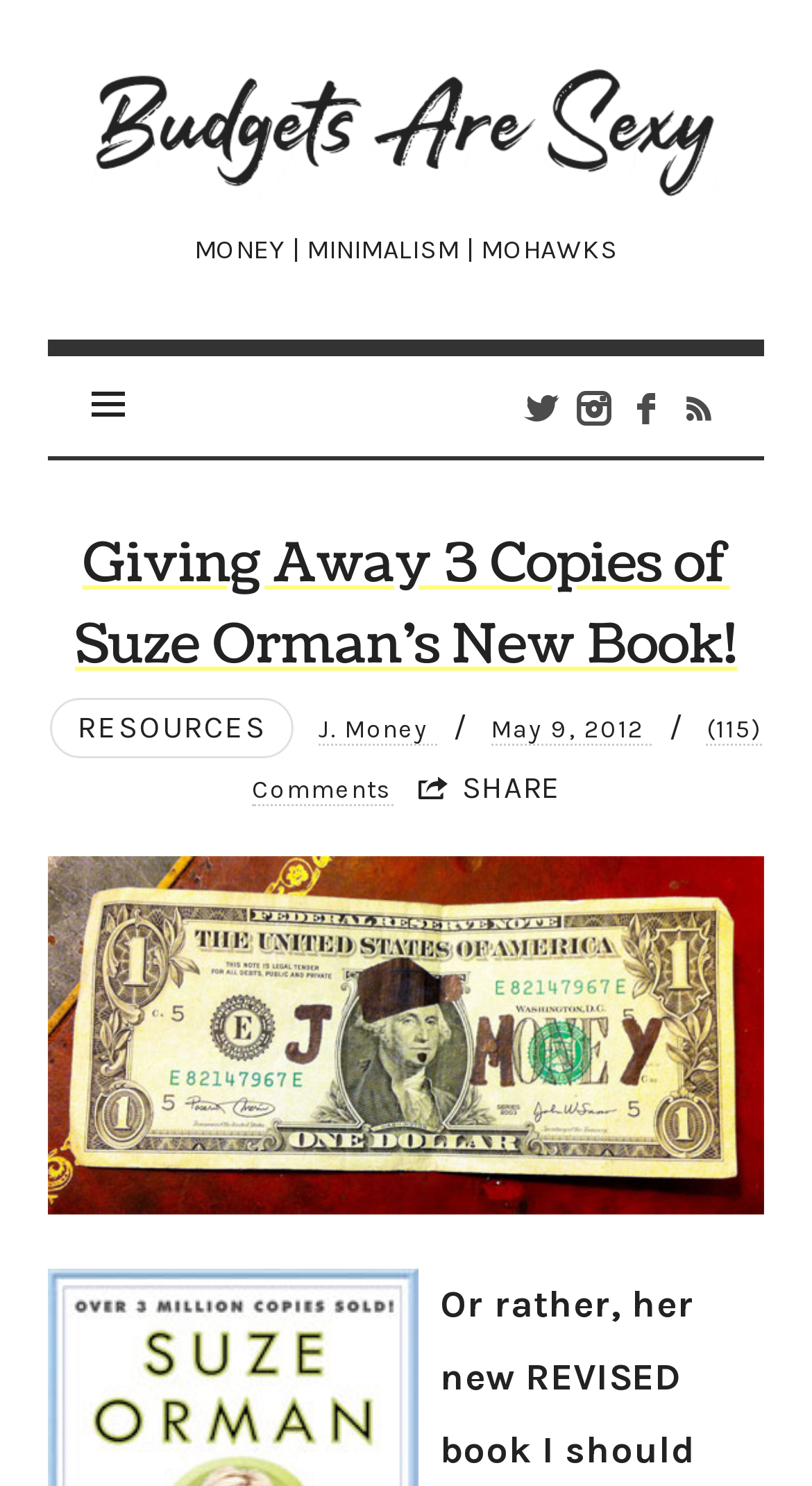Explain the webpage's layout and main content in detail.

The webpage appears to be a blog post about giving away three copies of Suze Orman's new book, "The 9 Steps to Financial Freedom". At the top of the page, there is a heading that reads "Budgets Are Sexy" with a corresponding image. Below this, there is a static text element that says "MONEY | MINIMALISM | MOHAWKS".

On the left side of the page, there are four social media links, represented by icons, positioned vertically. On the right side, there is a header section that contains the title of the blog post, "Giving Away 3 Copies of Suze Orman’s New Book!". Below this, there are several links, including "RESOURCES", "J. Money", and "May 9, 2012", which appears to be the date the post was published. There is also a link to comments, indicating that there are 115 comments on the post.

At the bottom of the header section, there is an image of a business card with the name "J. Money" on it. The overall layout of the page is organized, with clear headings and concise text.